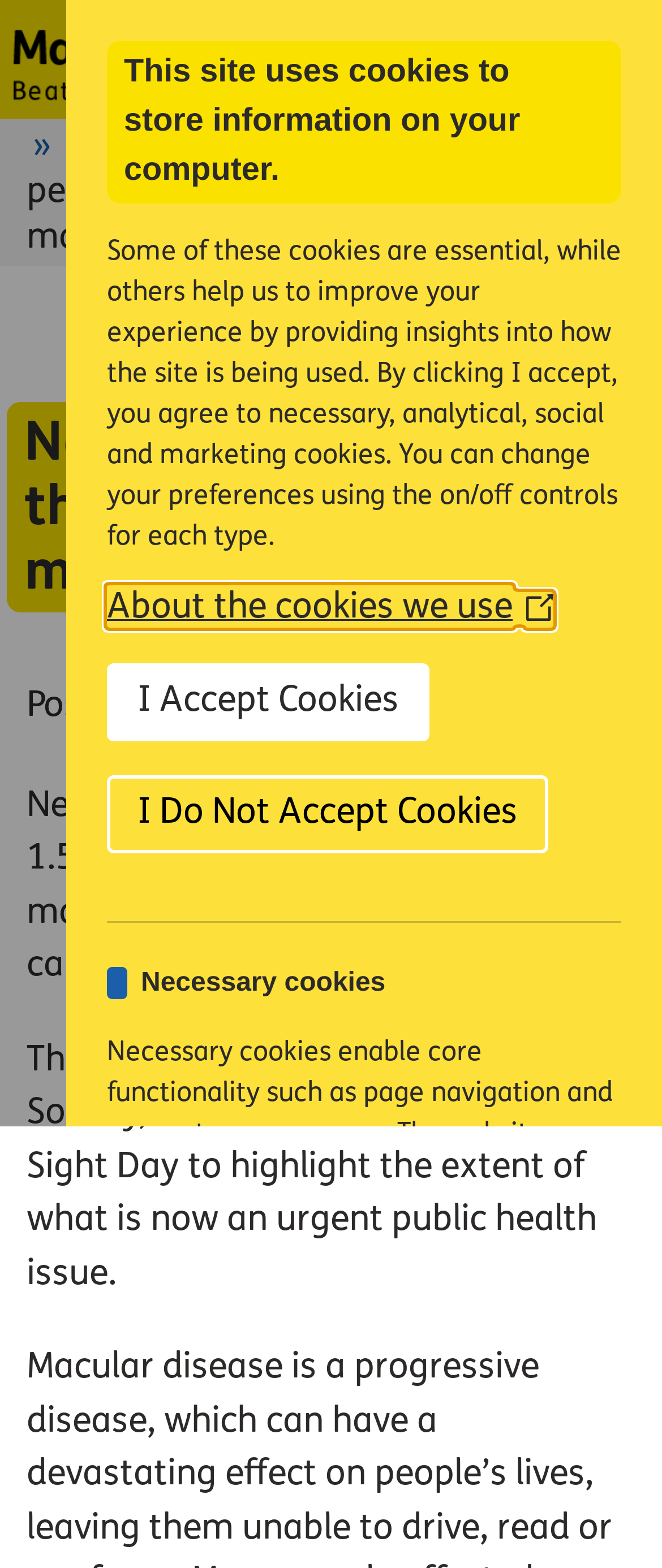Find the bounding box coordinates of the clickable region needed to perform the following instruction: "Click the Donate button". The coordinates should be provided as four float numbers between 0 and 1, i.e., [left, top, right, bottom].

[0.0, 0.195, 0.359, 0.26]